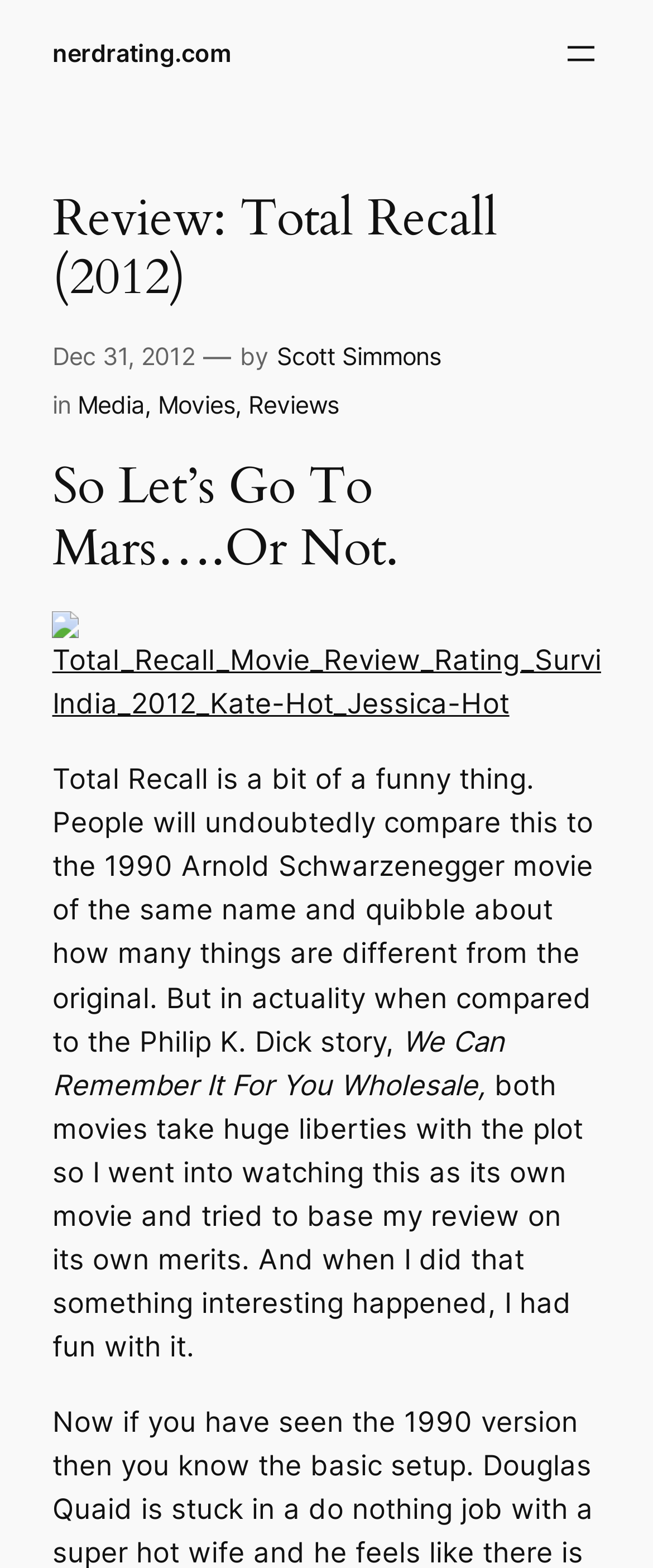Provide the bounding box coordinates of the HTML element this sentence describes: "nerdrating.com". The bounding box coordinates consist of four float numbers between 0 and 1, i.e., [left, top, right, bottom].

[0.08, 0.024, 0.354, 0.043]